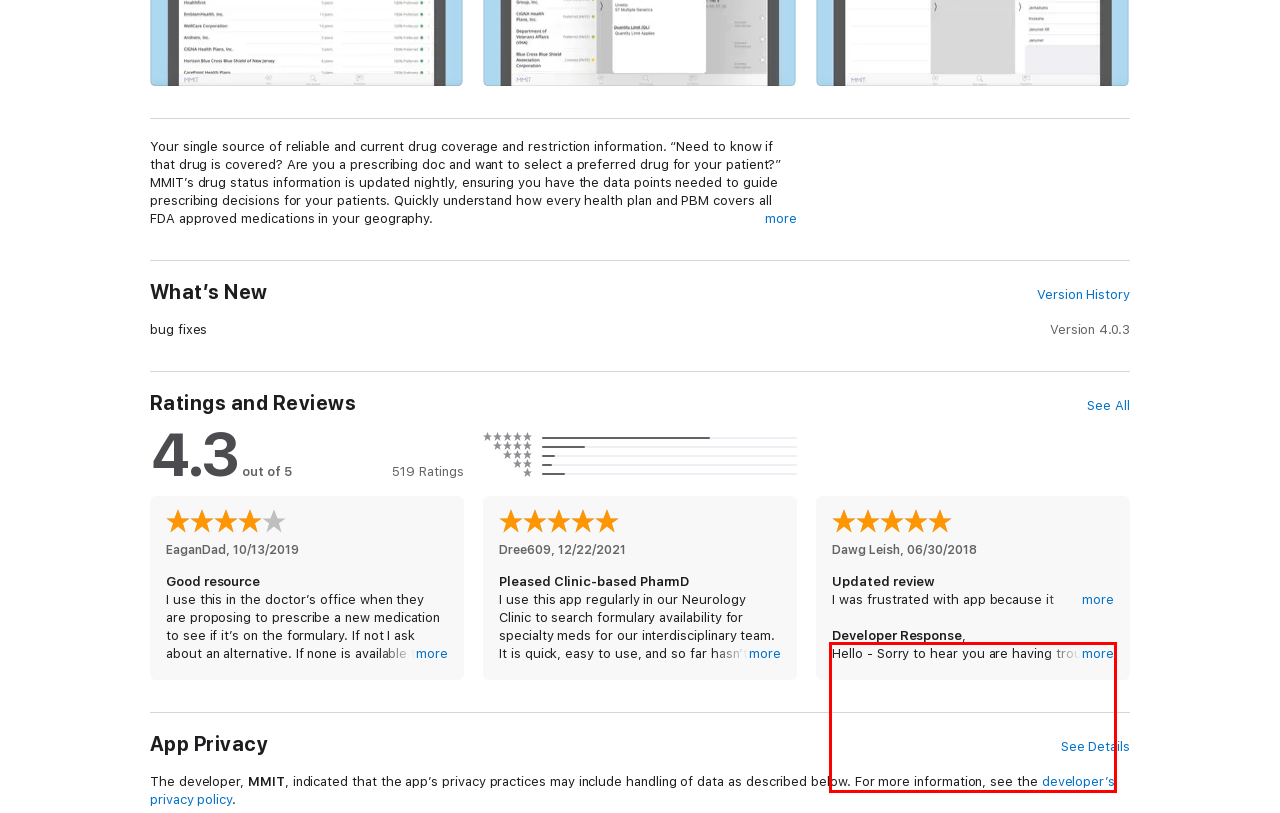Examine the screenshot of the webpage, locate the red bounding box, and perform OCR to extract the text contained within it.

Hello - Sorry to hear you are having trouble with the app. If you would like to reach out to us via e-mail: support@mmitnetwork.com or phone: (267) 751-3130 we'd be happy to work with you to try and resolve this issue. In the meantime, if you delete Formulary Search and reinstall if via the iTunes App store, this should fix any issues.